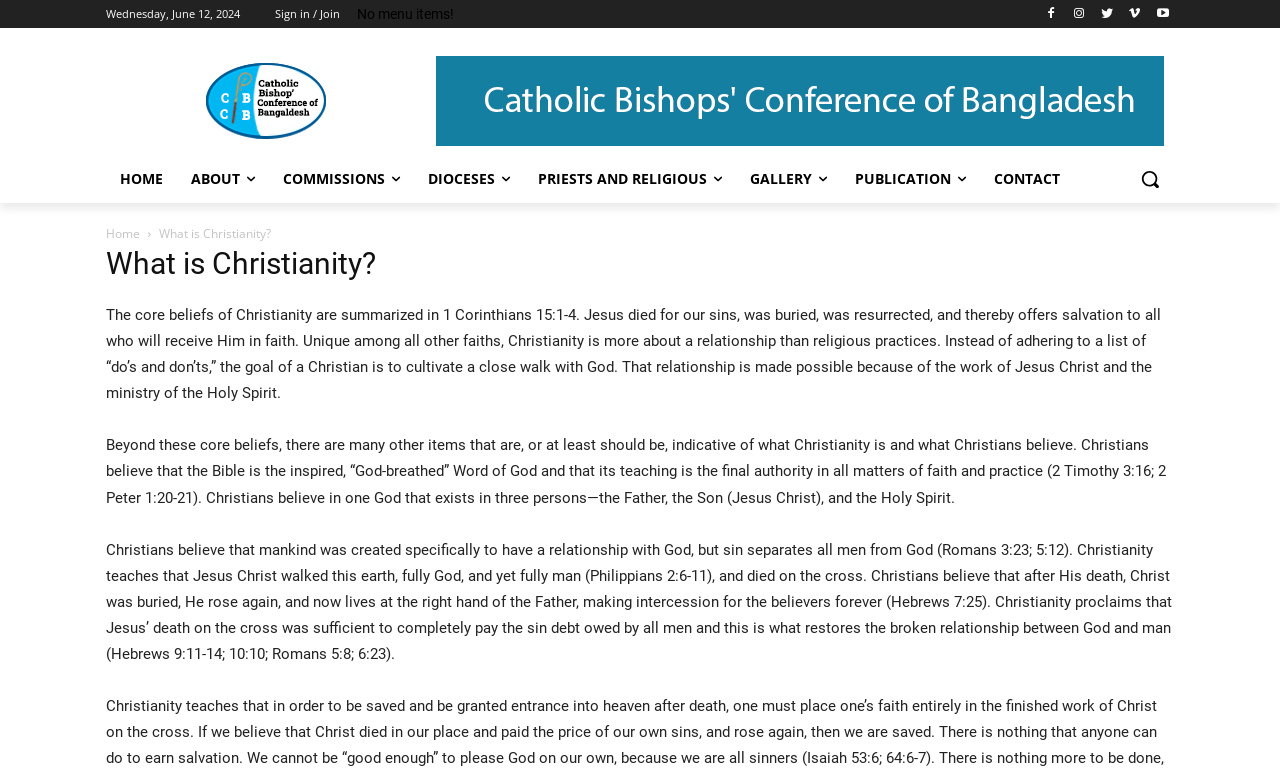Provide a brief response in the form of a single word or phrase:
What is the purpose of Jesus' death according to the webpage?

to pay the sin debt owed by all men